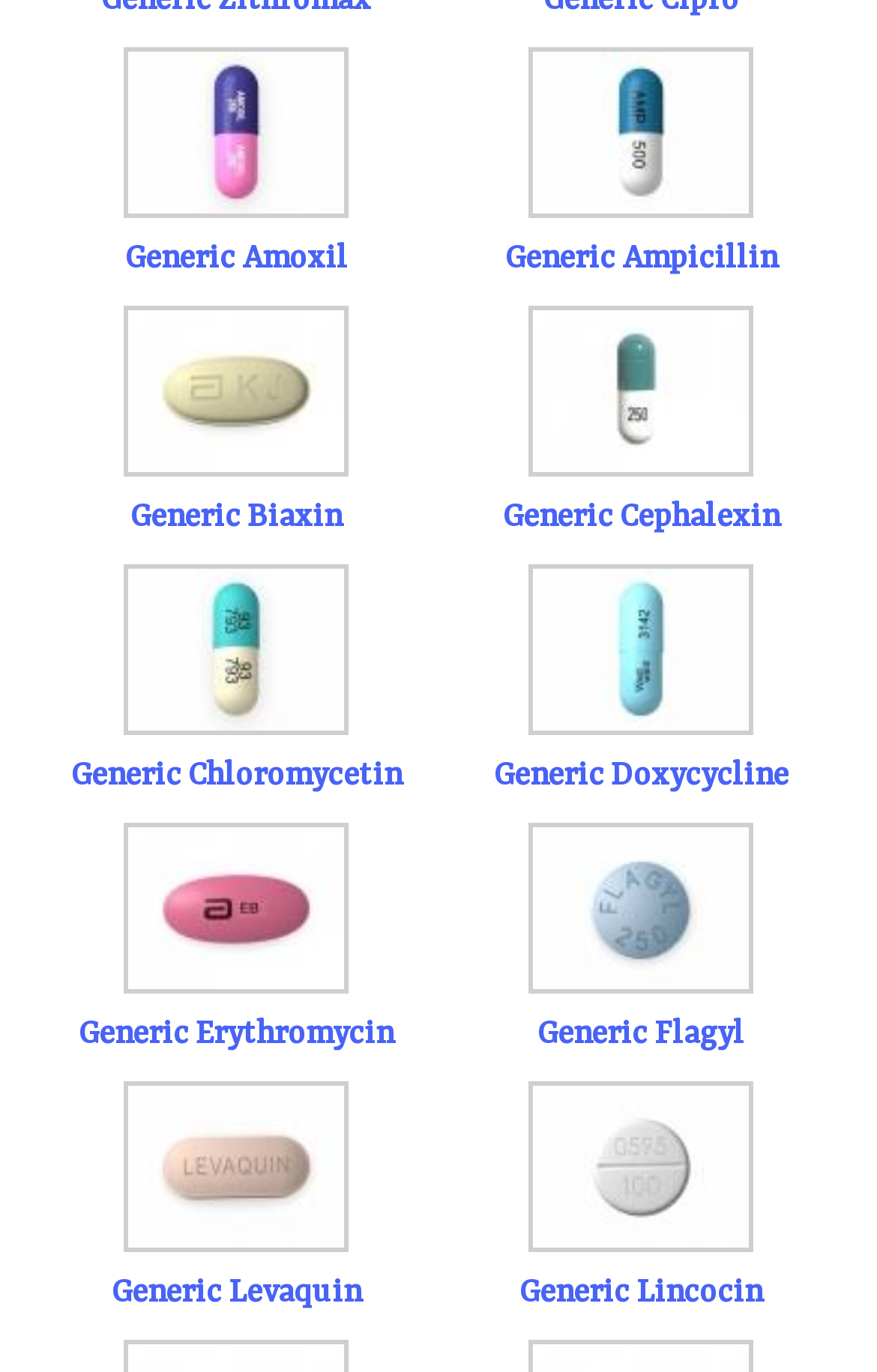Could you specify the bounding box coordinates for the clickable section to complete the following instruction: "View Generic Lincocin"?

[0.592, 0.929, 0.869, 0.955]